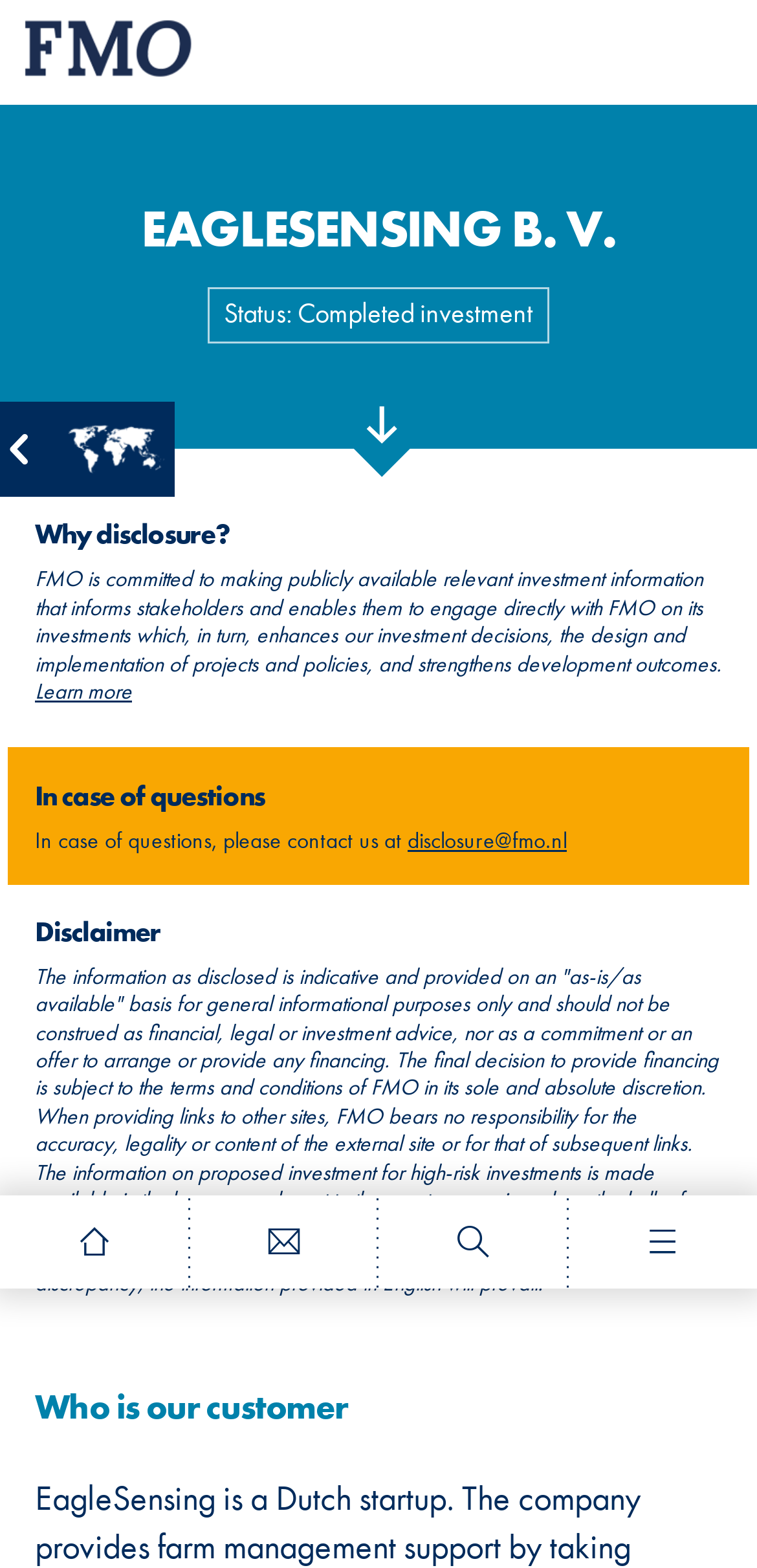Describe every aspect of the webpage comprehensively.

This webpage is about a project detail, specifically EAGLESENSING B. V., in collaboration with FMO, an Entrepreneurial Development Bank. 

At the top, there are several links, including "SECTORS & SERVICES", "PARTNERING FOR IMPACT", and a navigation menu with icons, such as "Home", "Contact us", "Search", and "Menu". 

On the top-left corner, there is a link to FMO's homepage, accompanied by two images of the FMO logo. 

Below the navigation menu, there is a table layout with a heading "EAGLESENSING B. V." and a status description "Completed investment". 

On the left side, there is a link "→ Back to map". 

The main content of the page is divided into four sections. The first section, "Why disclosure?", explains that FMO is committed to making publicly available relevant investment information to inform stakeholders and enhance development outcomes. 

The second section, "In case of questions", provides contact information for inquiries. 

The third section, "Disclaimer", outlines the terms and conditions of the information provided, stating that it is for general informational purposes only and should not be construed as financial, legal, or investment advice. 

The last section, "Who is our customer", is located at the bottom of the page.